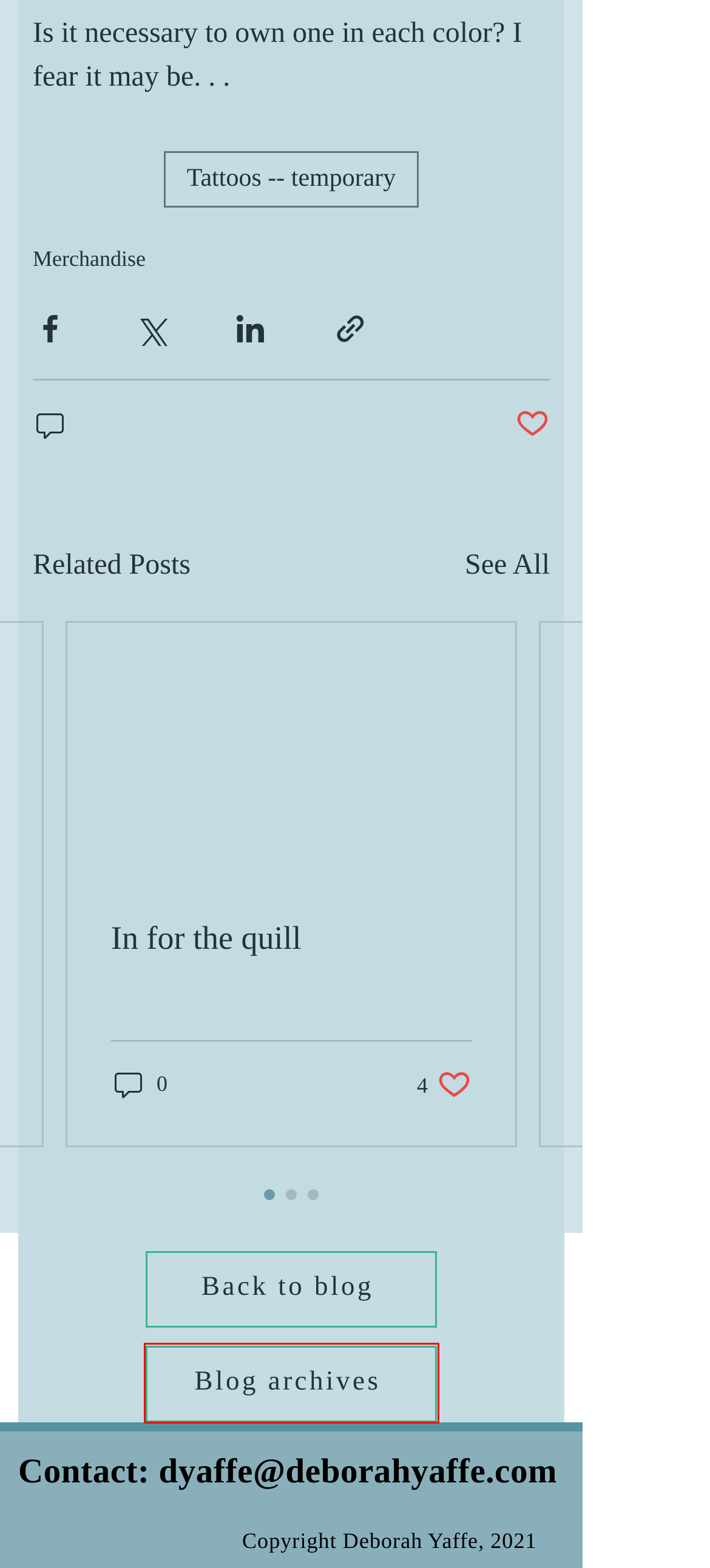Observe the provided screenshot of a webpage with a red bounding box around a specific UI element. Choose the webpage description that best fits the new webpage after you click on the highlighted element. These are your options:
A. Merchandise
B. BLOG | DeborahYaffe.com
C. If the shoe fits. . .
D. Blog Archives | DeborahYaffe.com
E. In for the quill
F. Coveted rarities
G. Author and freelance writer | DeborahYaffe.com
H. Tattoos -- temporary | DeborahYaffe.com

D